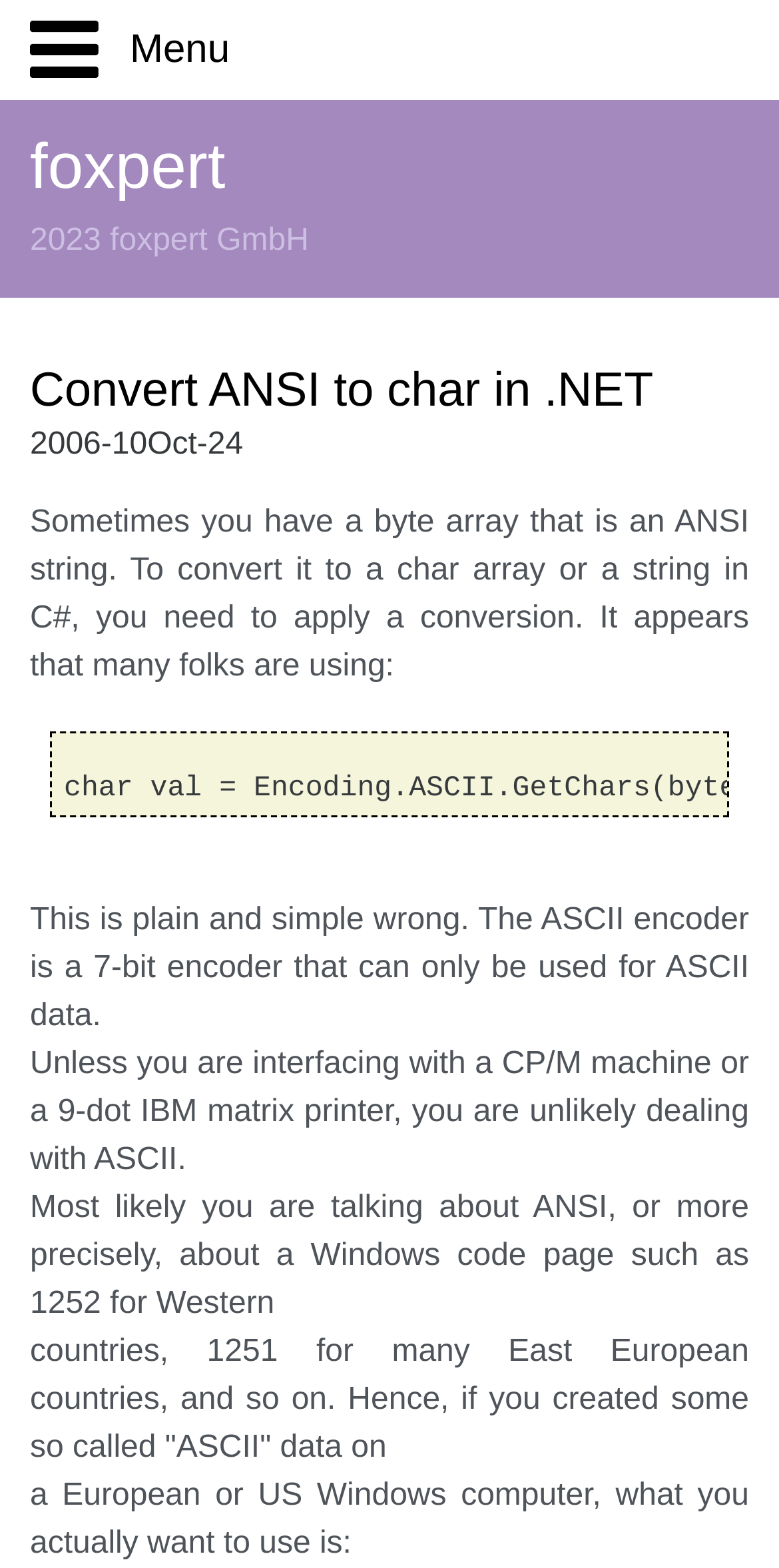Illustrate the webpage with a detailed description.

The webpage appears to be a blog post or article about converting ANSI to char in .NET. At the top, there is a menu with links to various sections of the website, including "Home", "Über uns", "Kunden", and others. Below the menu, there is a heading with the website's name, "foxpert", and a link to the same. 

To the right of the website's name, there is a copyright notice, "2023 foxpert GmbH". Below this, there is a heading with the title of the article, "Convert ANSI to char in .NET". The article's date, "2006-10Oct-24", is displayed below the title.

The main content of the article is divided into several paragraphs. The first paragraph explains the problem of converting a byte array that is an ANSI string to a char array or string in C#. The following paragraphs discuss the incorrect approach of using the ASCII encoder and explain that most likely, the data is in a Windows code page such as 1252 for Western countries. The article provides a detailed explanation of the correct approach to convert ANSI to char in .NET.